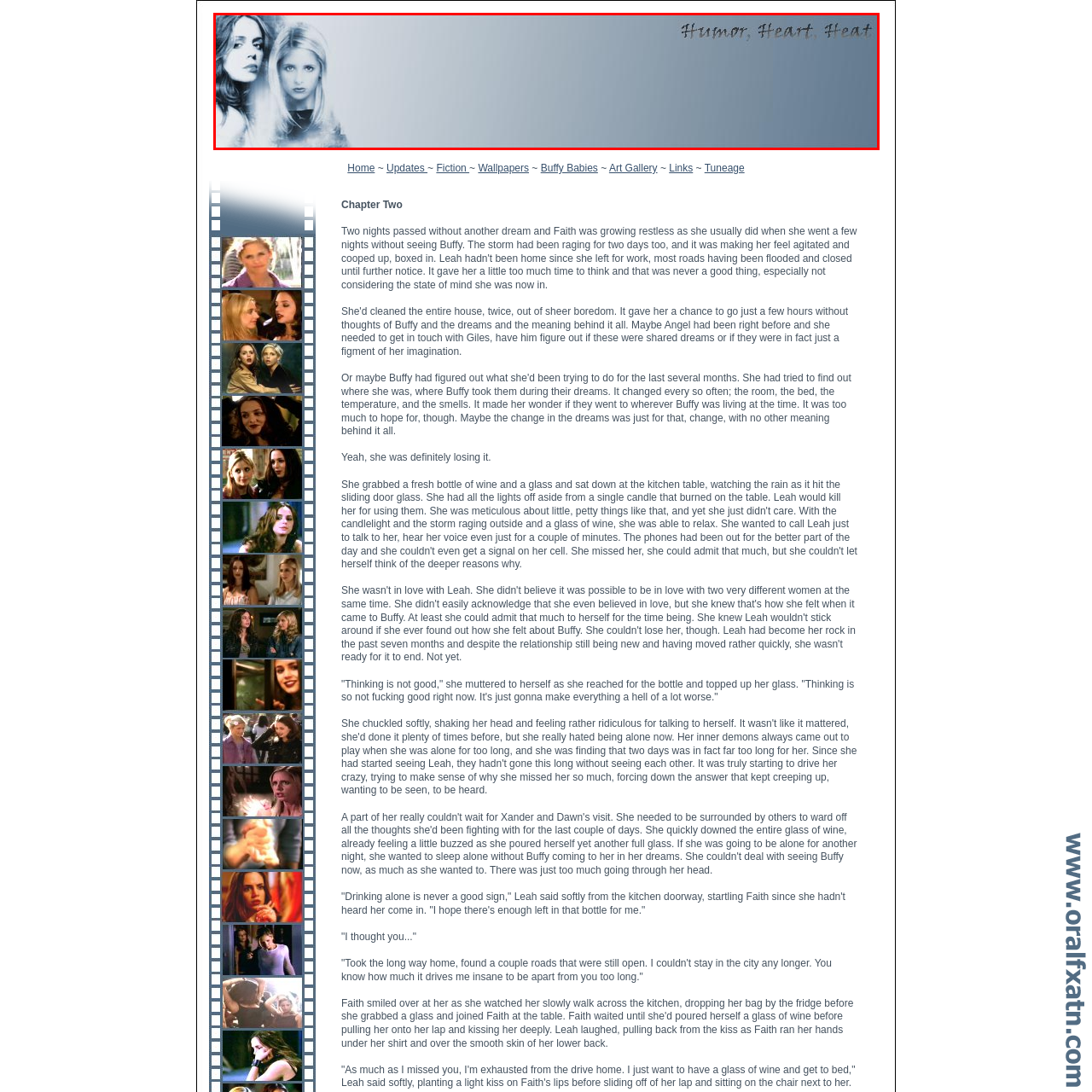Describe extensively the contents of the image within the red-bordered area.

The image features a stylized design titled "Humor, Heart, Heat." The backdrop transitions from light to dark shades of blue, creating a calming yet dramatic effect. At the forefront, two female figures are portrayed, each evoking a sense of strength and emotion. Their expressions seem contemplative, inviting viewers to ponder their stories. Accompanying this evocative artwork, the title is inscribed in an elegant, flowing script that adds a personal touch. The overall composition beautifully balances visual aesthetics with thematic depth, making it an engaging representation of the interplay between humor, emotion, and passion.